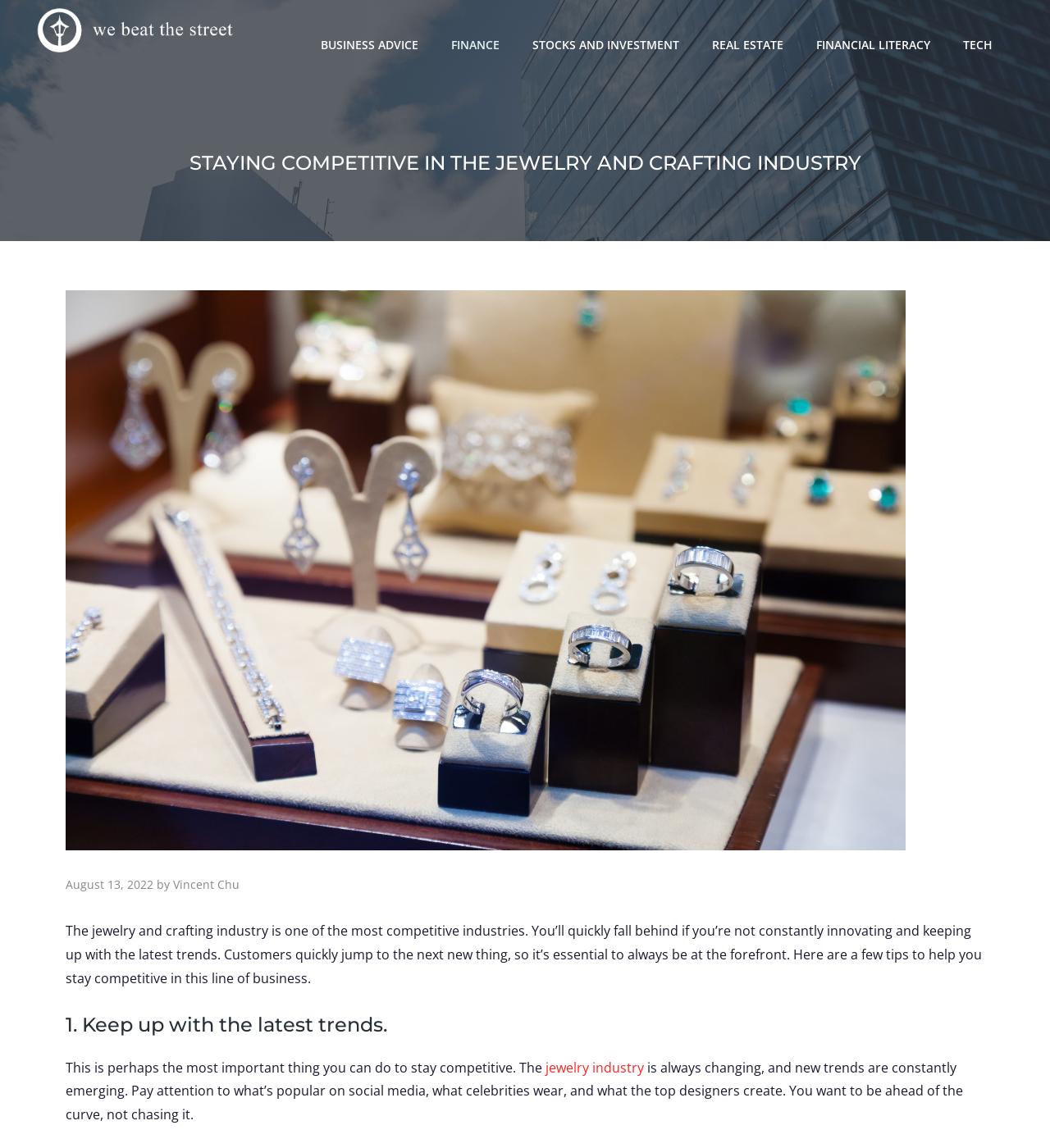Provide the bounding box coordinates of the area you need to click to execute the following instruction: "Learn about staying competitive in the jewelry industry".

[0.062, 0.803, 0.935, 0.86]